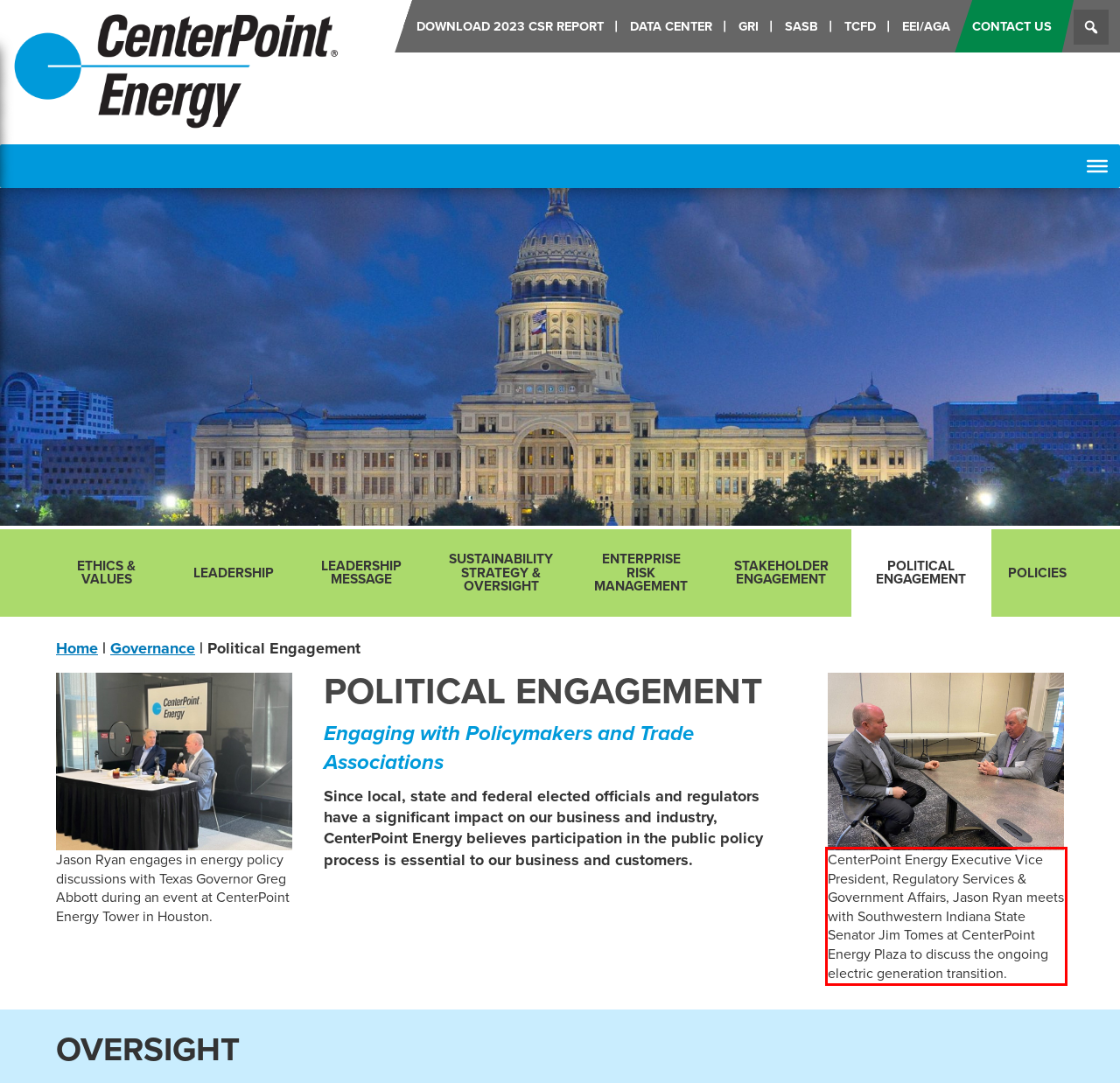Observe the screenshot of the webpage that includes a red rectangle bounding box. Conduct OCR on the content inside this red bounding box and generate the text.

CenterPoint Energy Executive Vice President, Regulatory Services & Government Affairs, Jason Ryan meets with Southwestern Indiana State Senator Jim Tomes at CenterPoint Energy Plaza to discuss the ongoing electric generation transition.